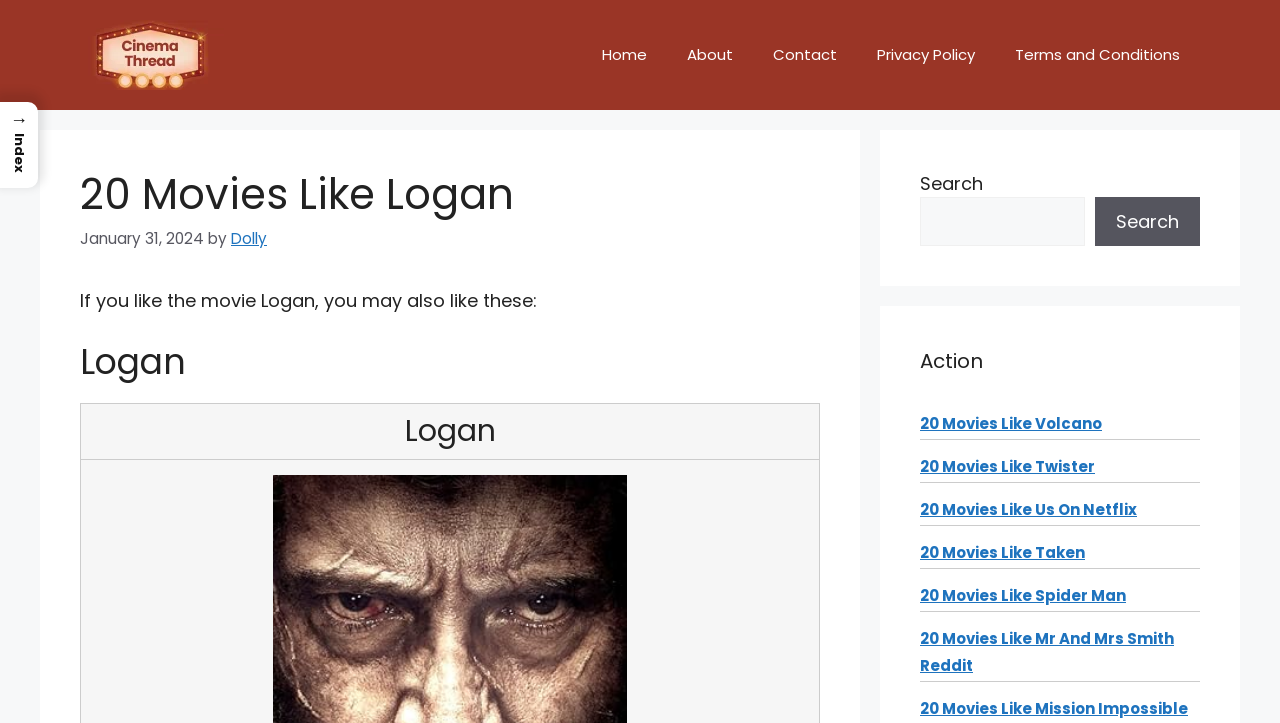What is the name of the website?
Please give a detailed and thorough answer to the question, covering all relevant points.

The website's name can be found in the banner at the top of the page, which contains a link with the text 'cinemathread.com'.